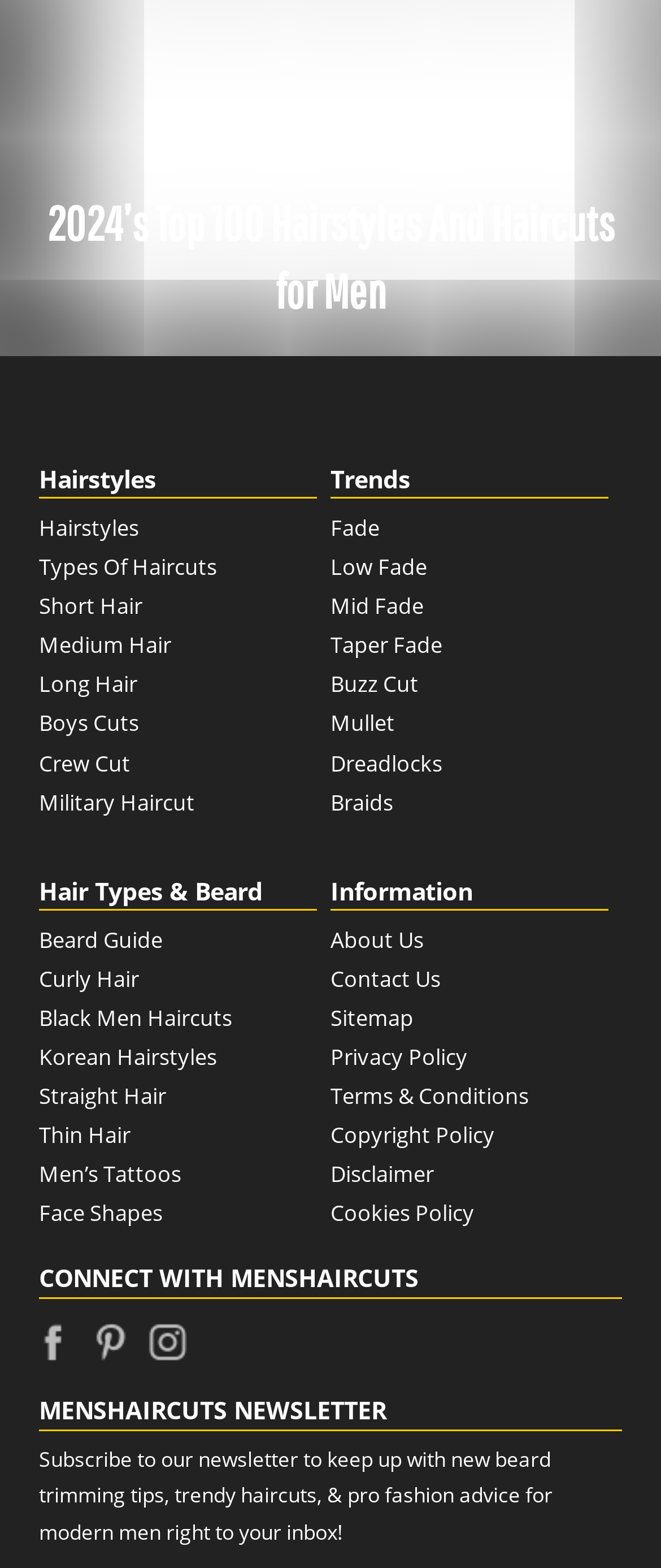What is the category that includes 'Beard Guide' and 'Curly Hair'?
Refer to the image and offer an in-depth and detailed answer to the question.

By examining the links under the 'Hair Types & Beard' category, we can see that it includes links such as 'Beard Guide' and 'Curly Hair', indicating that this category is related to hair types and beard styles.